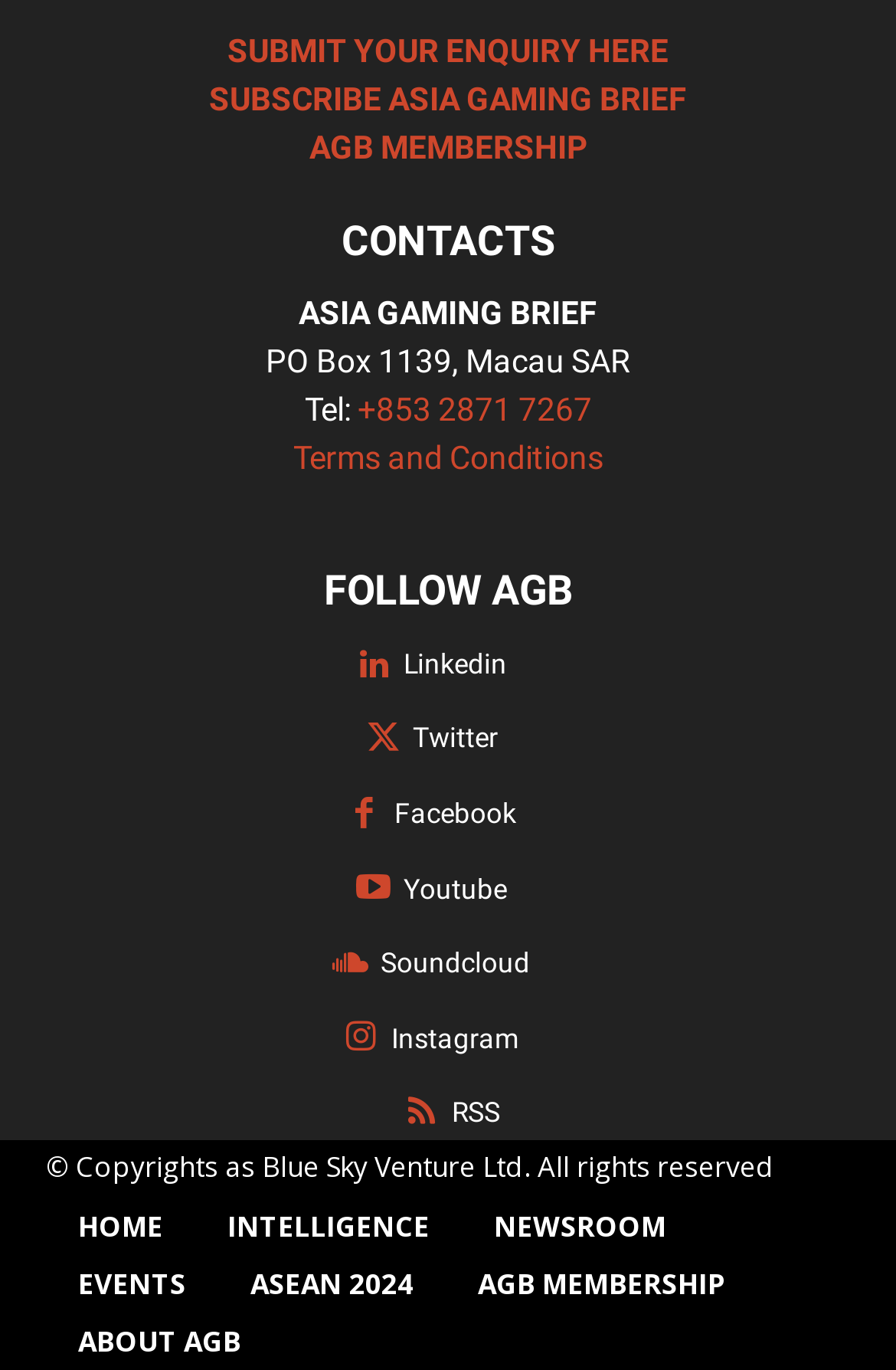Determine the bounding box coordinates of the area to click in order to meet this instruction: "Subscribe to Asia Gaming Brief".

[0.233, 0.058, 0.767, 0.085]